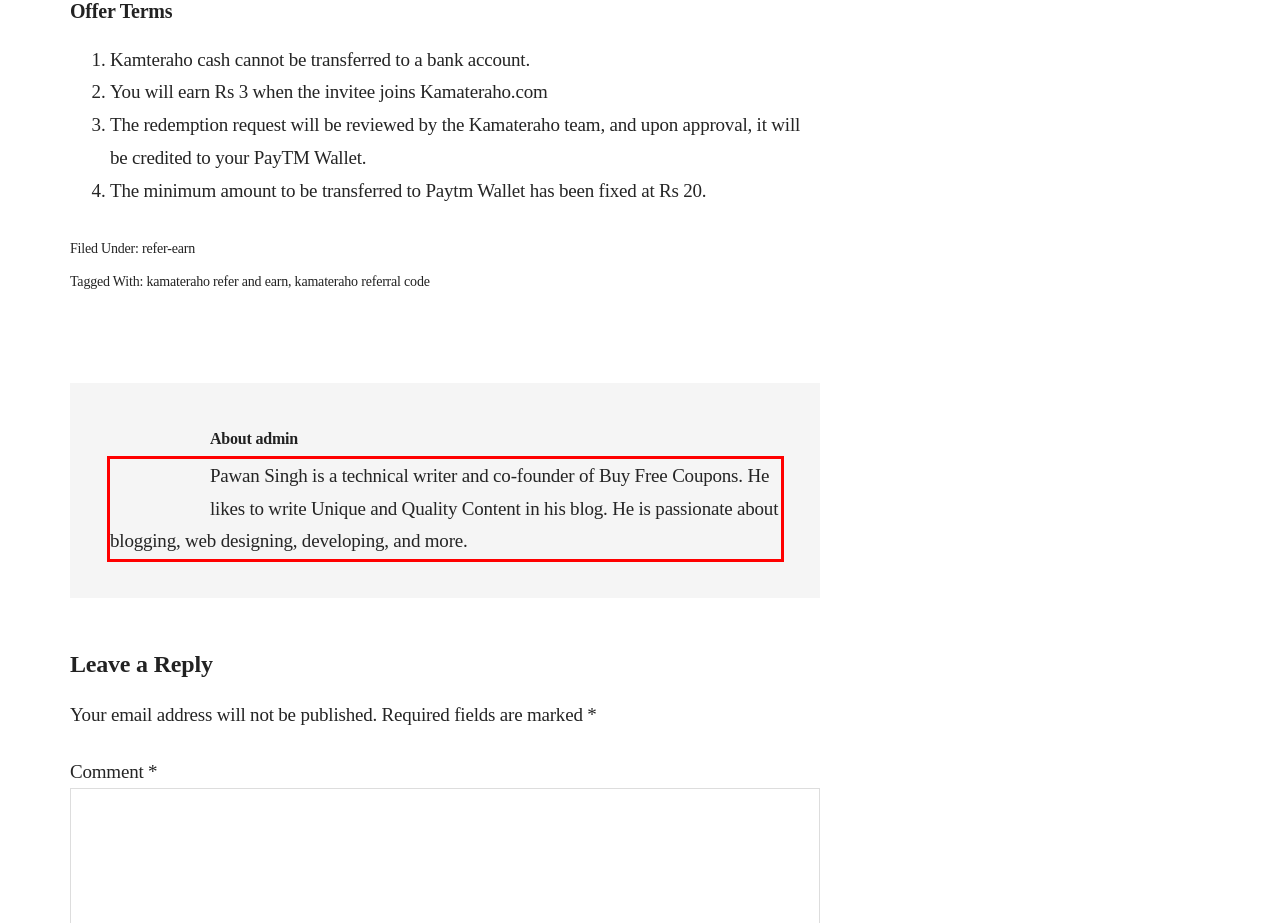You are provided with a screenshot of a webpage containing a red bounding box. Please extract the text enclosed by this red bounding box.

Pawan Singh is a technical writer and co-founder of Buy Free Coupons. He likes to write Unique and Quality Content in his blog. He is passionate about blogging, web designing, developing, and more.